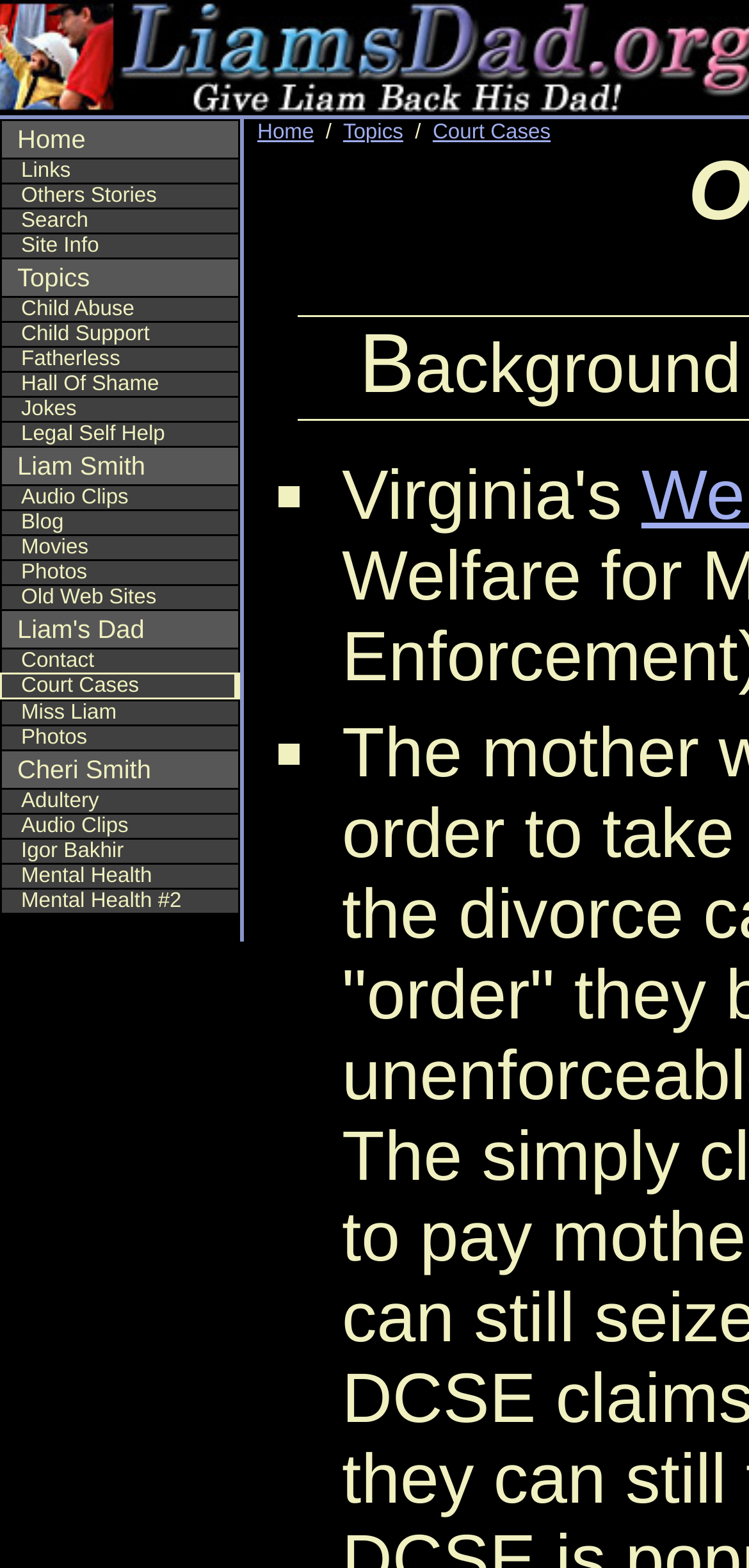Create a detailed narrative of the webpage’s visual and textual elements.

The webpage is about Federal Civil Rights Case, with a navigation menu at the top left corner, consisting of 29 links, including "Home", "Links", "Others Stories", "Search", "Site Info", "Topics", and more. These links are arranged vertically, with "Home" at the top and "Contact" at the bottom.

Below the navigation menu, there is a secondary navigation menu with three links: "Home", a separator, and "Topics". This menu is positioned to the right of the main navigation menu.

On the right side of the page, there are two list markers, represented by a black square symbol "■", which are likely part of a list or a menu.

The webpage appears to be a portal or a hub for various topics related to federal civil rights cases, with links to different categories, stories, and resources.